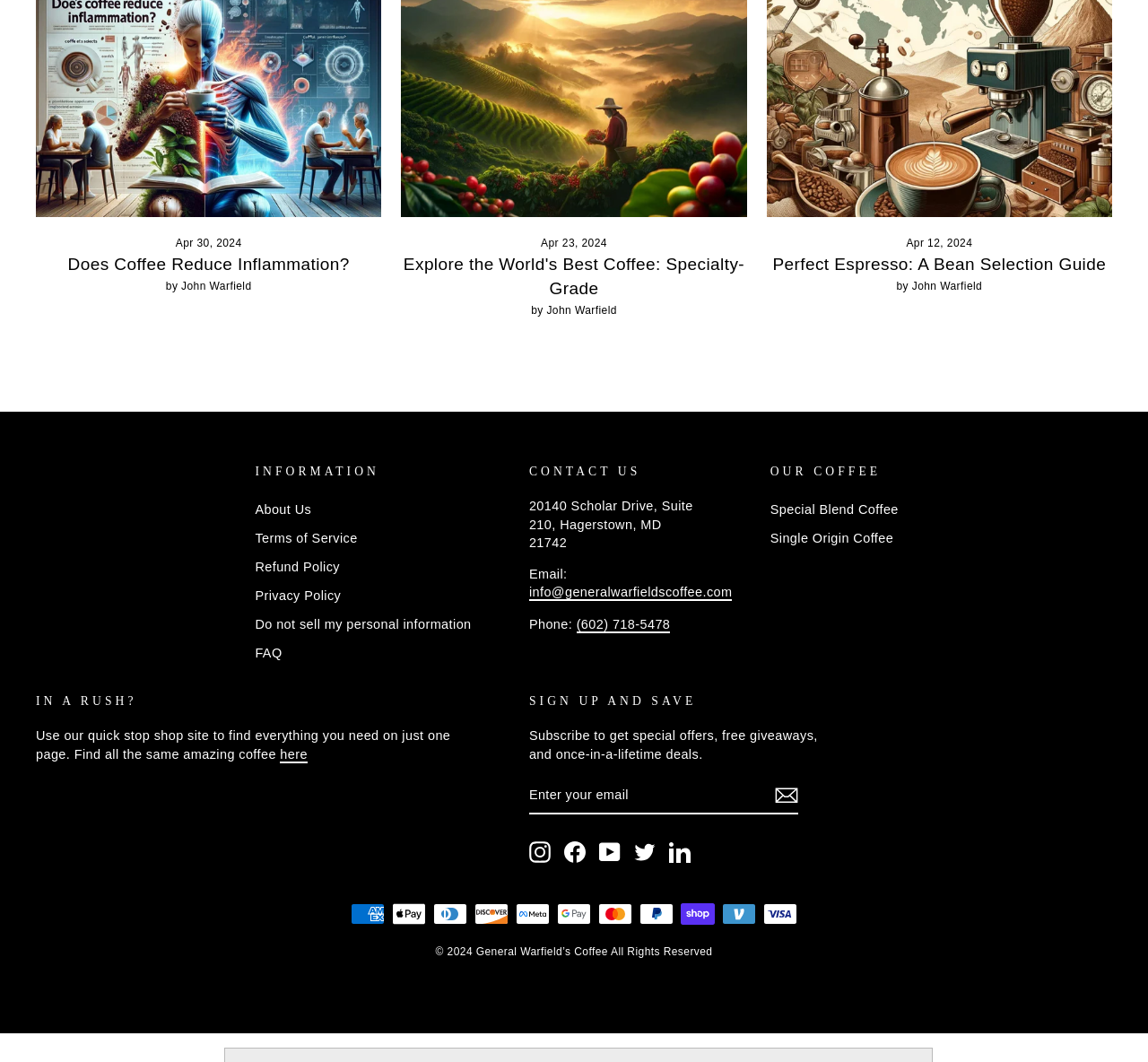Using the information in the image, give a detailed answer to the following question: What is the date of the first article?

I found the date by looking at the first article's timestamp, which is located above the article title 'Does Coffee Reduce Inflammation?' and is written as 'Apr 30, 2024'.